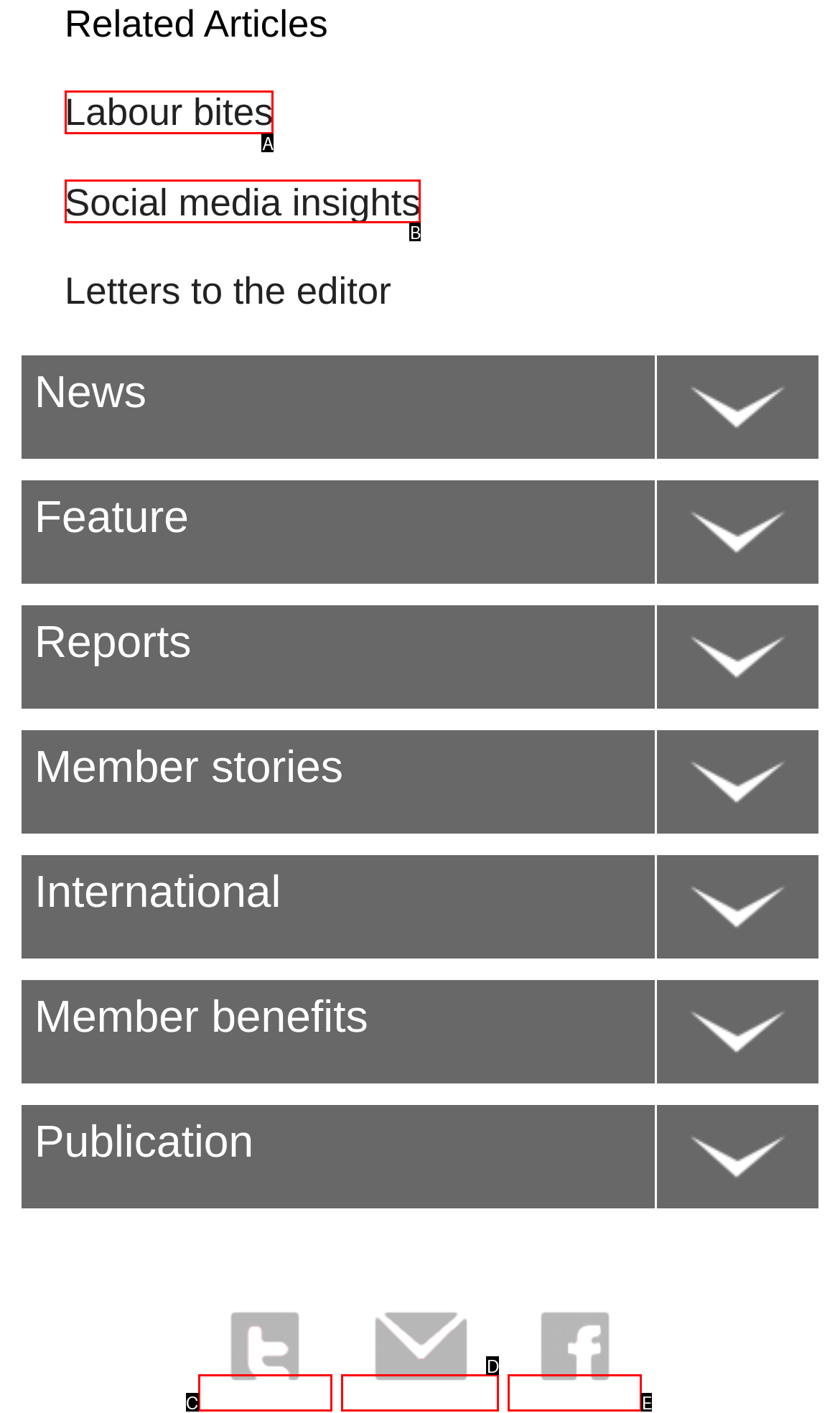Using the provided description: alt="Share By Email", select the HTML element that corresponds to it. Indicate your choice with the option's letter.

D